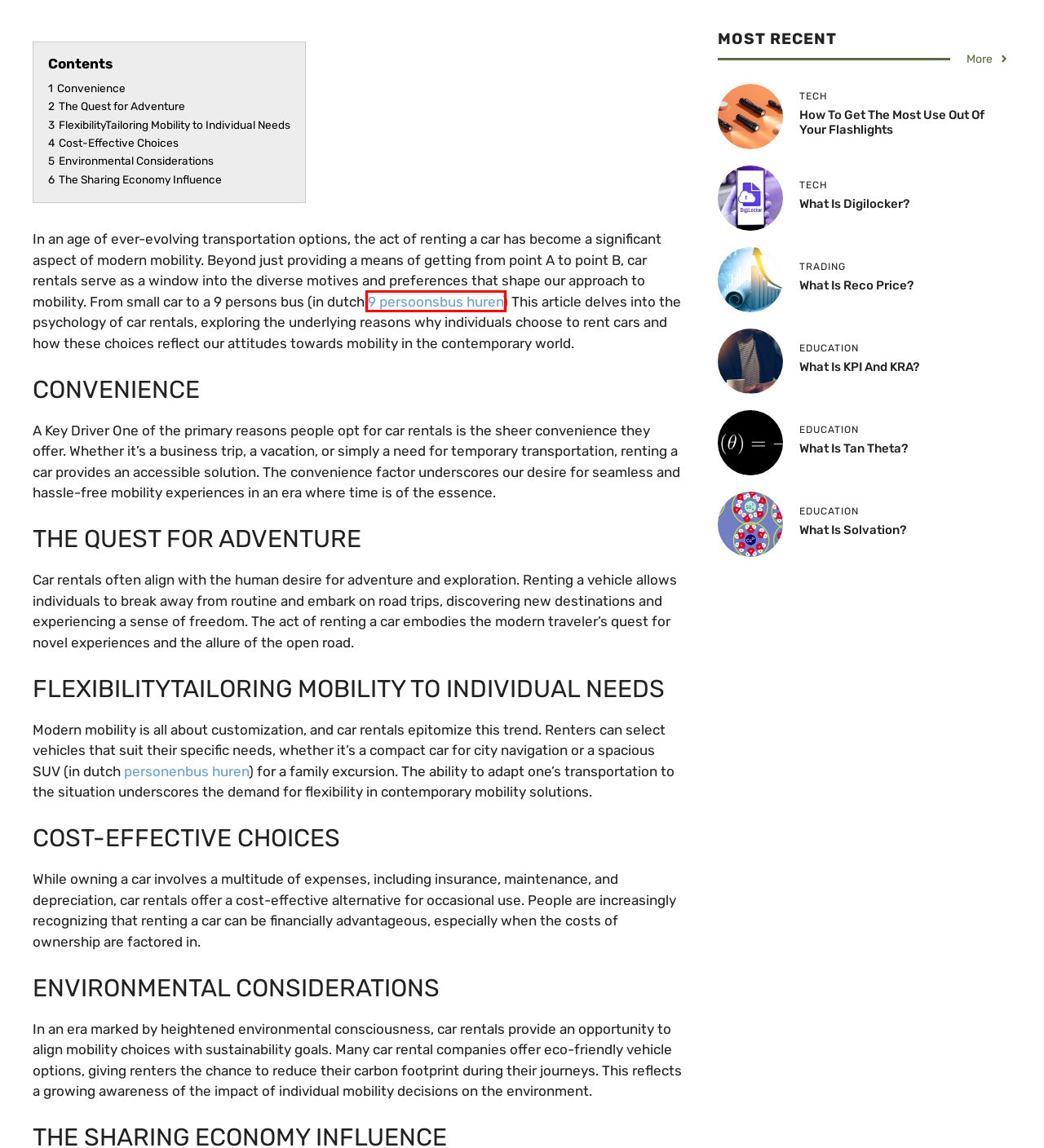View the screenshot of the webpage containing a red bounding box around a UI element. Select the most fitting webpage description for the new page shown after the element in the red bounding box is clicked. Here are the candidates:
A. 9 persoonsbus huren
B. How To Get The Most Use Out Of Your Flashlights - FilmyViral
C. Sports - FilmyViral
D. What Is Reco Price? - FilmyViral
E. What Is Tan Theta? - FilmyViral
F. Entertainment - FilmyViral
G. What Is Digilocker? - FilmyViral
H. What Is KPI And KRA? - FilmyViral

A